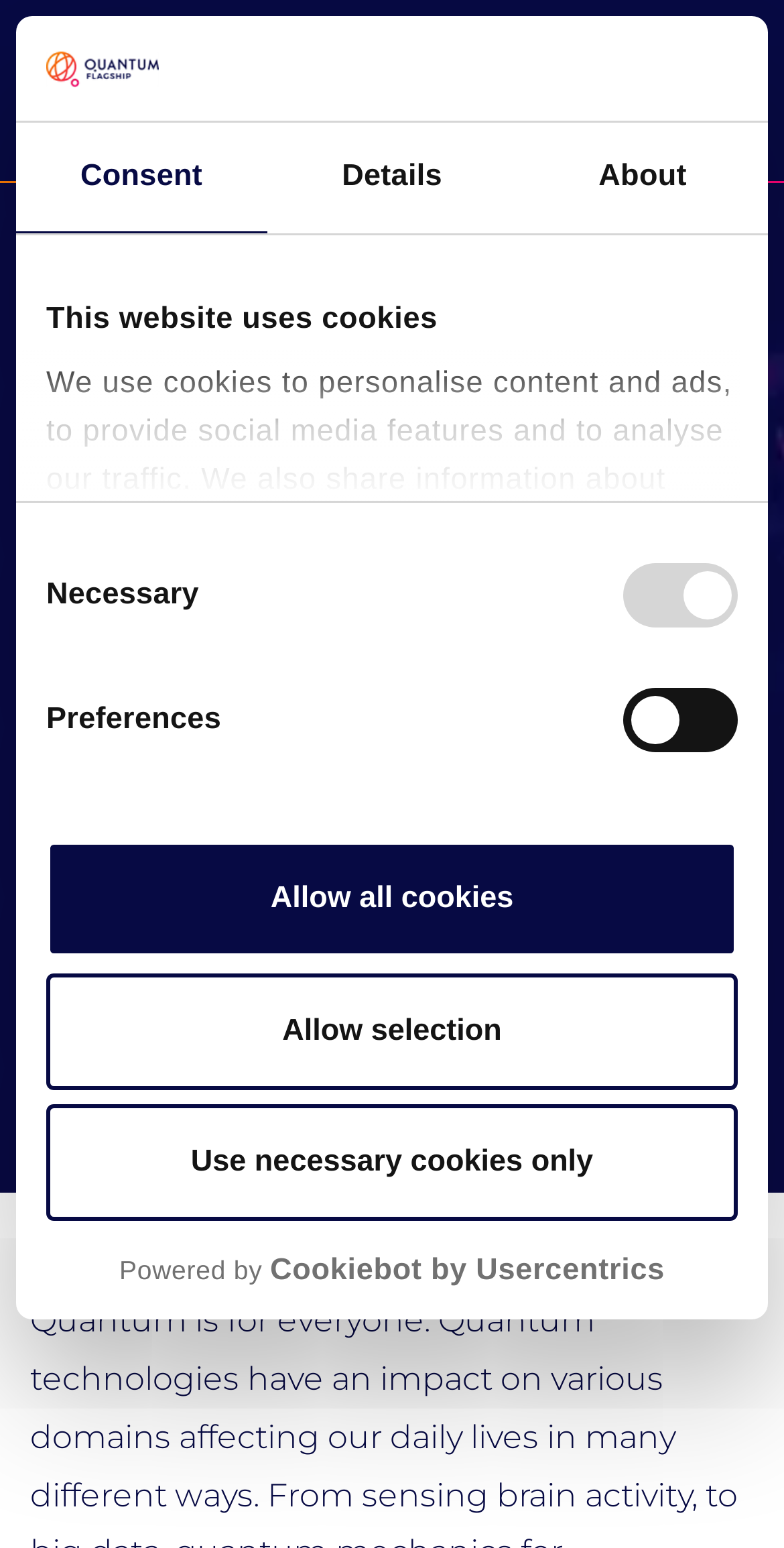Please provide a detailed answer to the question below based on the screenshot: 
What is the image above the navigation breadcrumb?

I looked at the elements above the navigation breadcrumb and found an image element with the text 'header logo'.